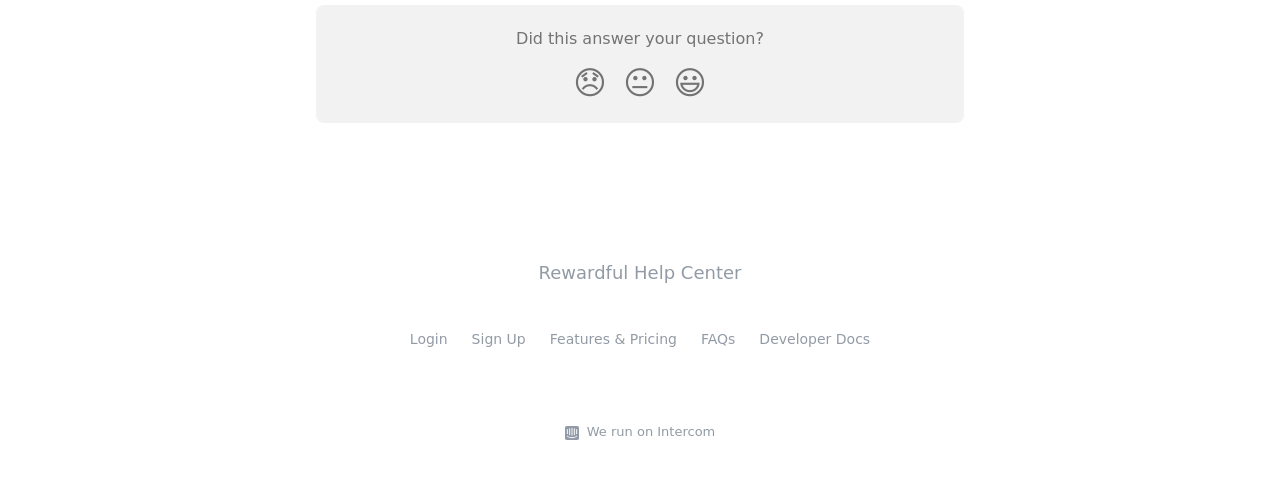Please identify the bounding box coordinates of the clickable region that I should interact with to perform the following instruction: "Click the Neutral Reaction button". The coordinates should be expressed as four float numbers between 0 and 1, i.e., [left, top, right, bottom].

[0.48, 0.114, 0.52, 0.226]